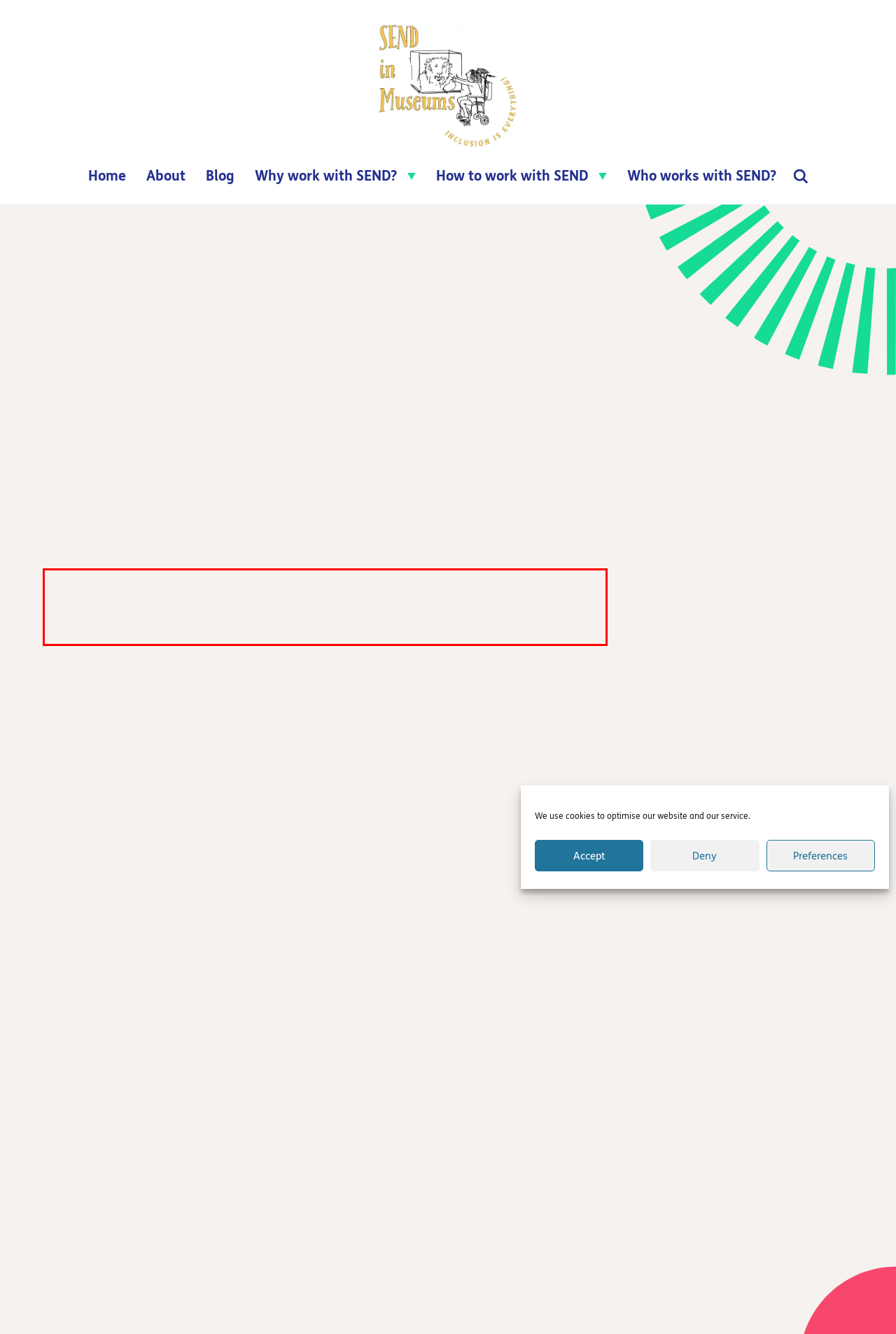Given a screenshot of a webpage containing a red rectangle bounding box, extract and provide the text content found within the red bounding box.

We encourage you to look through the statistics and family testimonies in the Why work with SEND? section of this website first. We also have a useful Glossary of terms (Word) to help you navigate the jargon associated with Special Educational Needs and Disability (SEND).